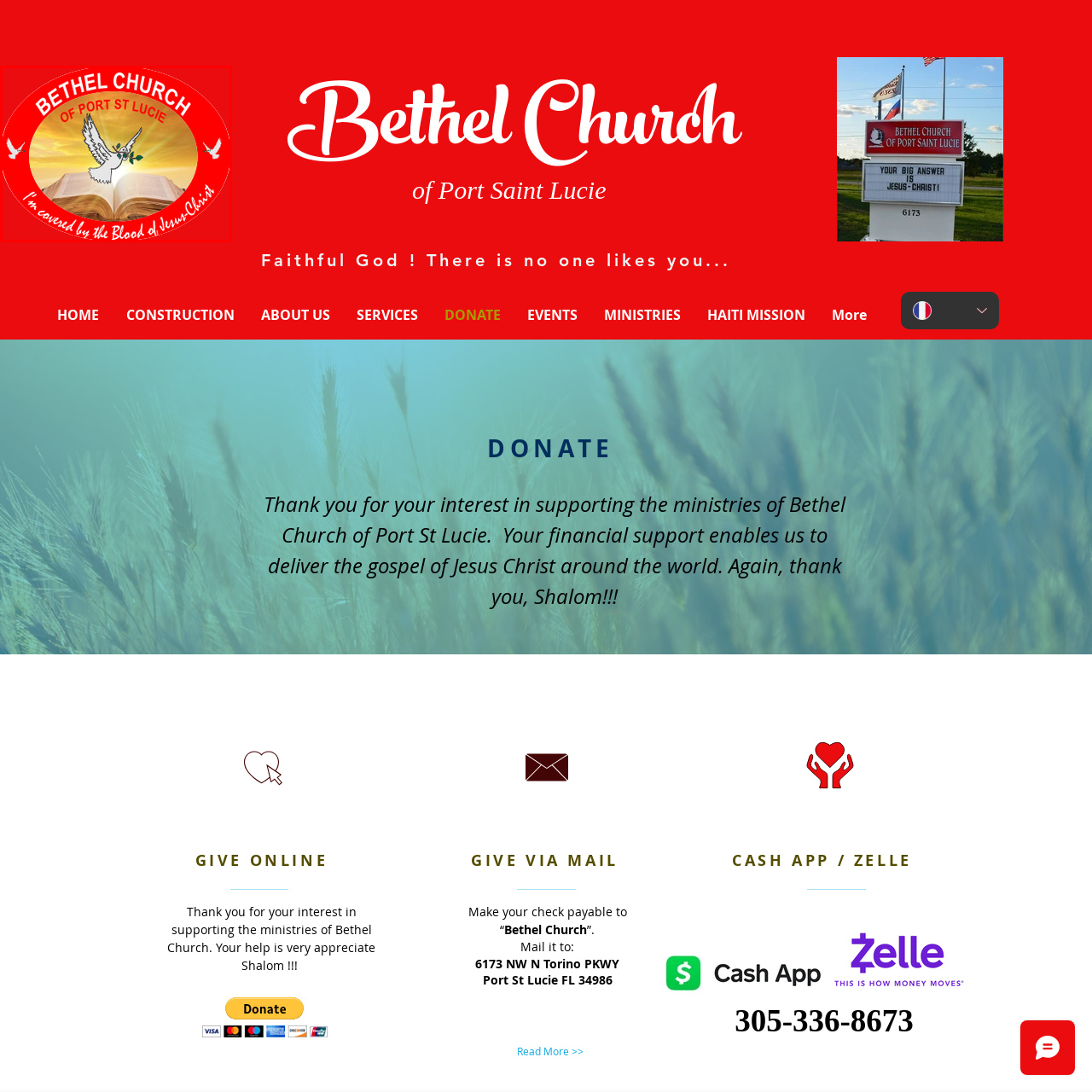What is written at the bottom of the emblem?
Examine the image within the red bounding box and give a comprehensive response.

The emblem of Bethel Church of Port St. Lucie features a heartfelt message at the bottom, which reads 'I'm covered by the Blood of Jesus Christ', underscoring the church's belief in salvation and grace.